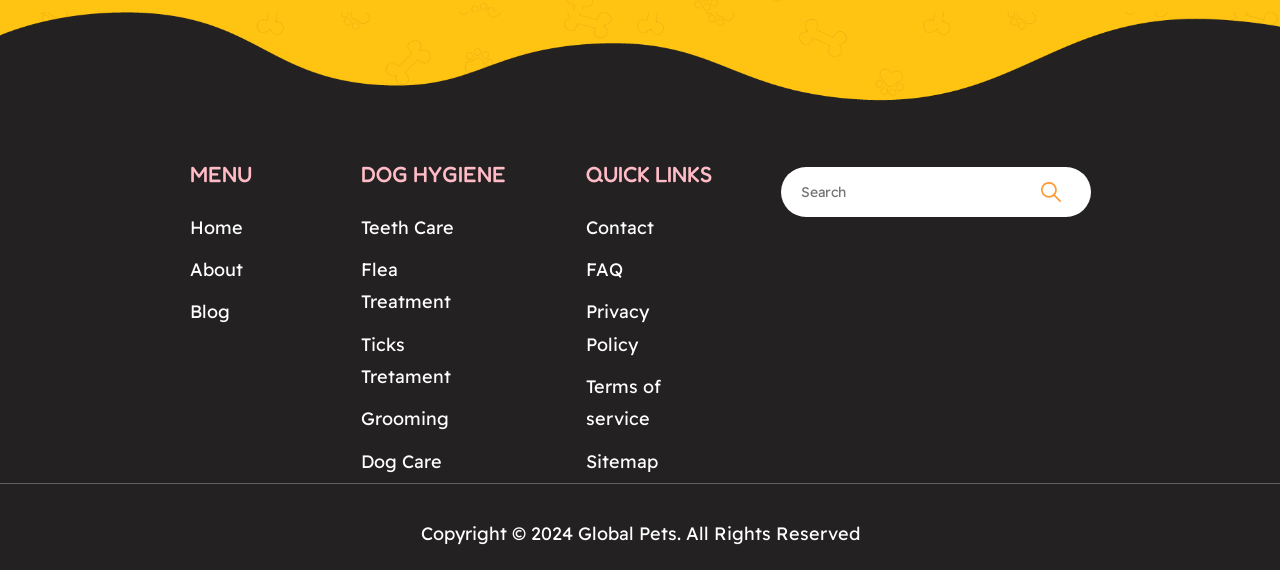Please provide a detailed answer to the question below by examining the image:
What is the first menu item?

The first menu item is 'Home' because it is the first link element under the 'MENU' static text element, which is located at the top-left corner of the webpage.